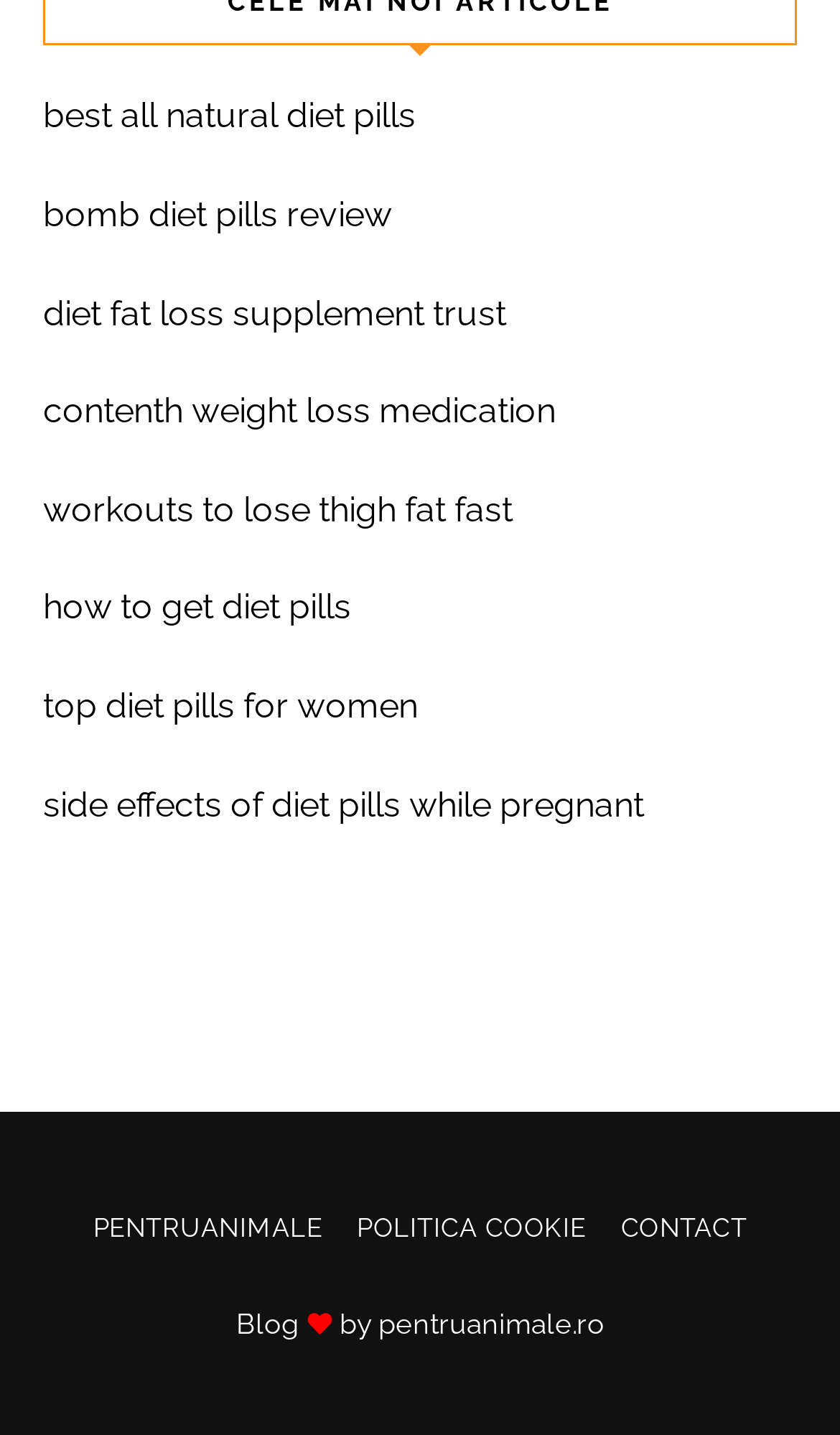Please find the bounding box coordinates of the section that needs to be clicked to achieve this instruction: "go to CONTACT page".

[0.719, 0.835, 0.91, 0.879]